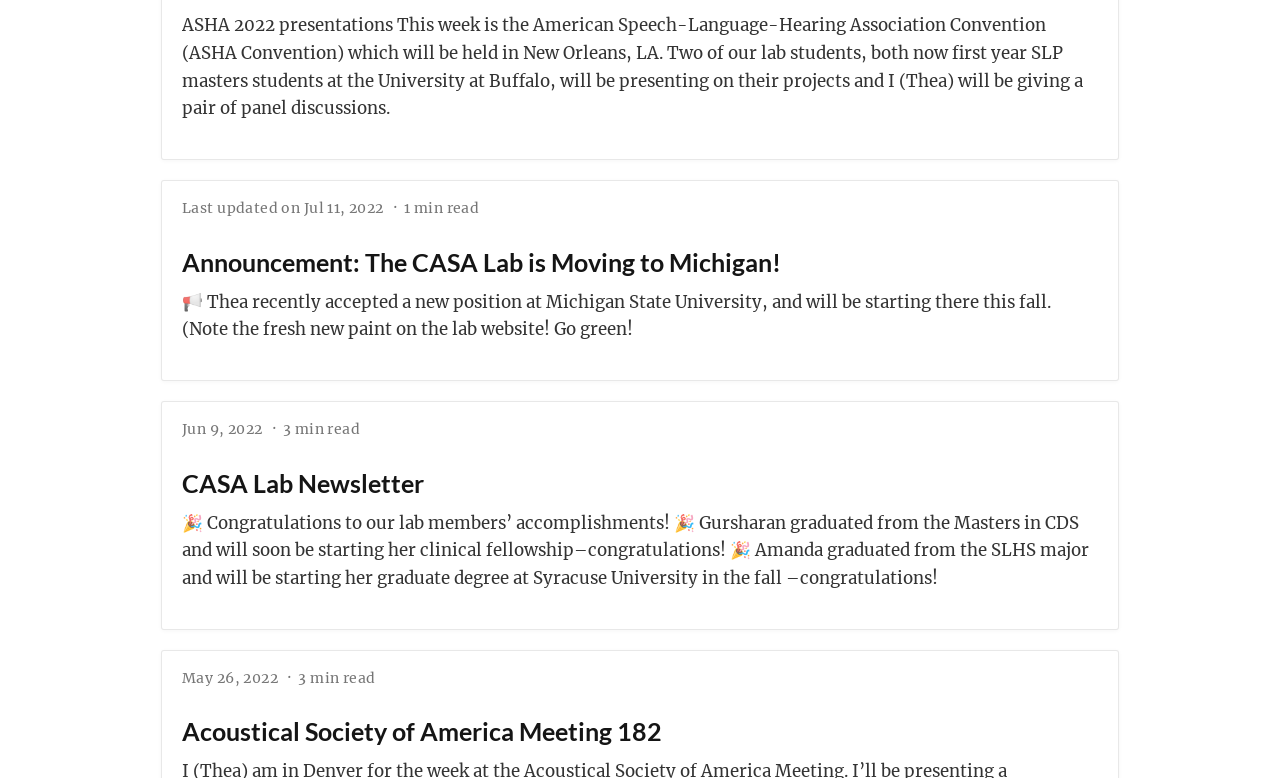Provide a brief response using a word or short phrase to this question:
What is the name of the convention mentioned?

ASHA Convention